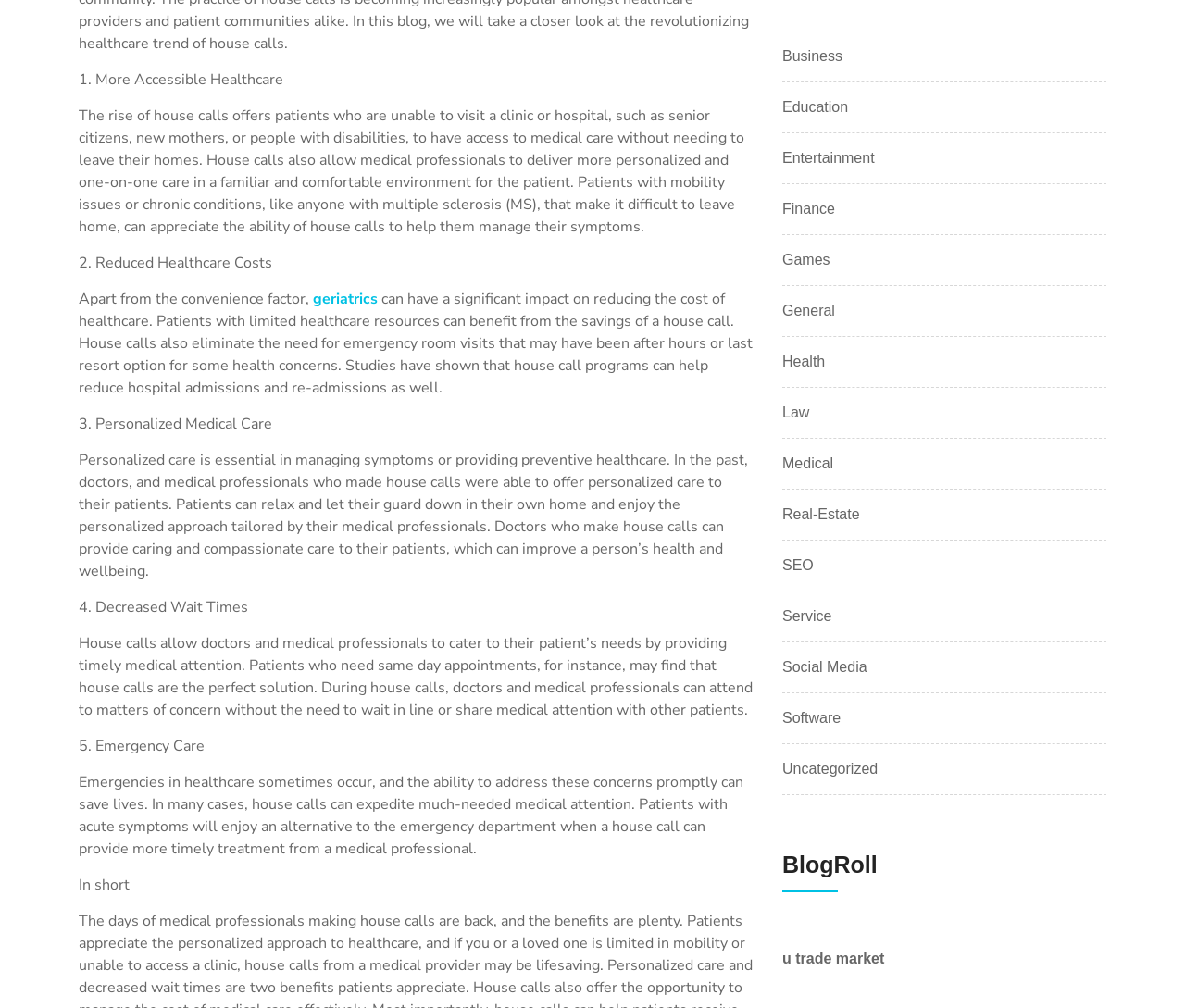What is the first benefit of house calls?
Kindly offer a detailed explanation using the data available in the image.

The first benefit of house calls is mentioned in the first point of the webpage, which is '1. More Accessible Healthcare'. This benefit is explained as providing medical care to patients who are unable to visit a clinic or hospital, such as senior citizens, new mothers, or people with disabilities.